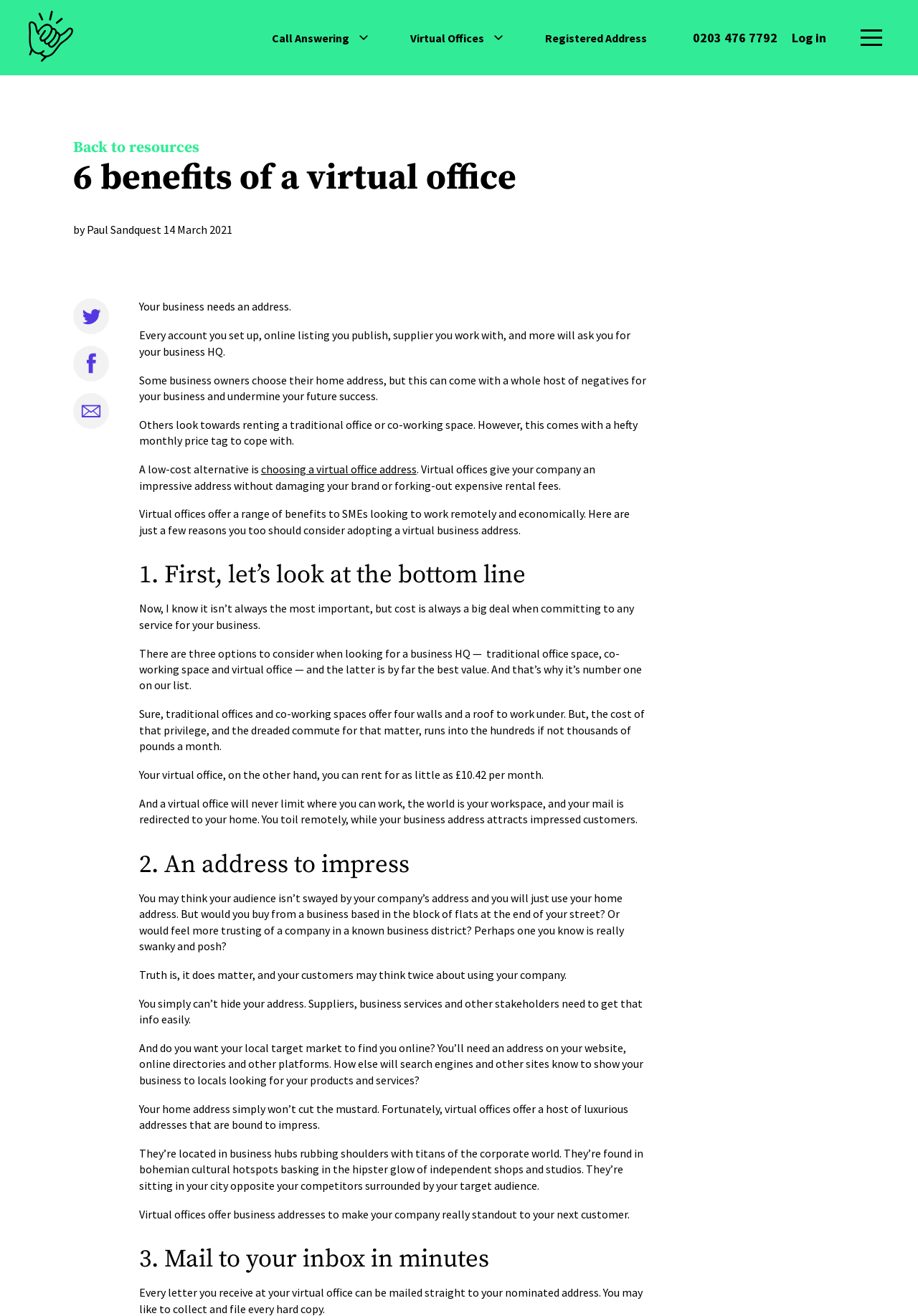Please determine the bounding box coordinates of the element's region to click for the following instruction: "Click the 'London' link".

[0.462, 0.048, 0.543, 0.067]